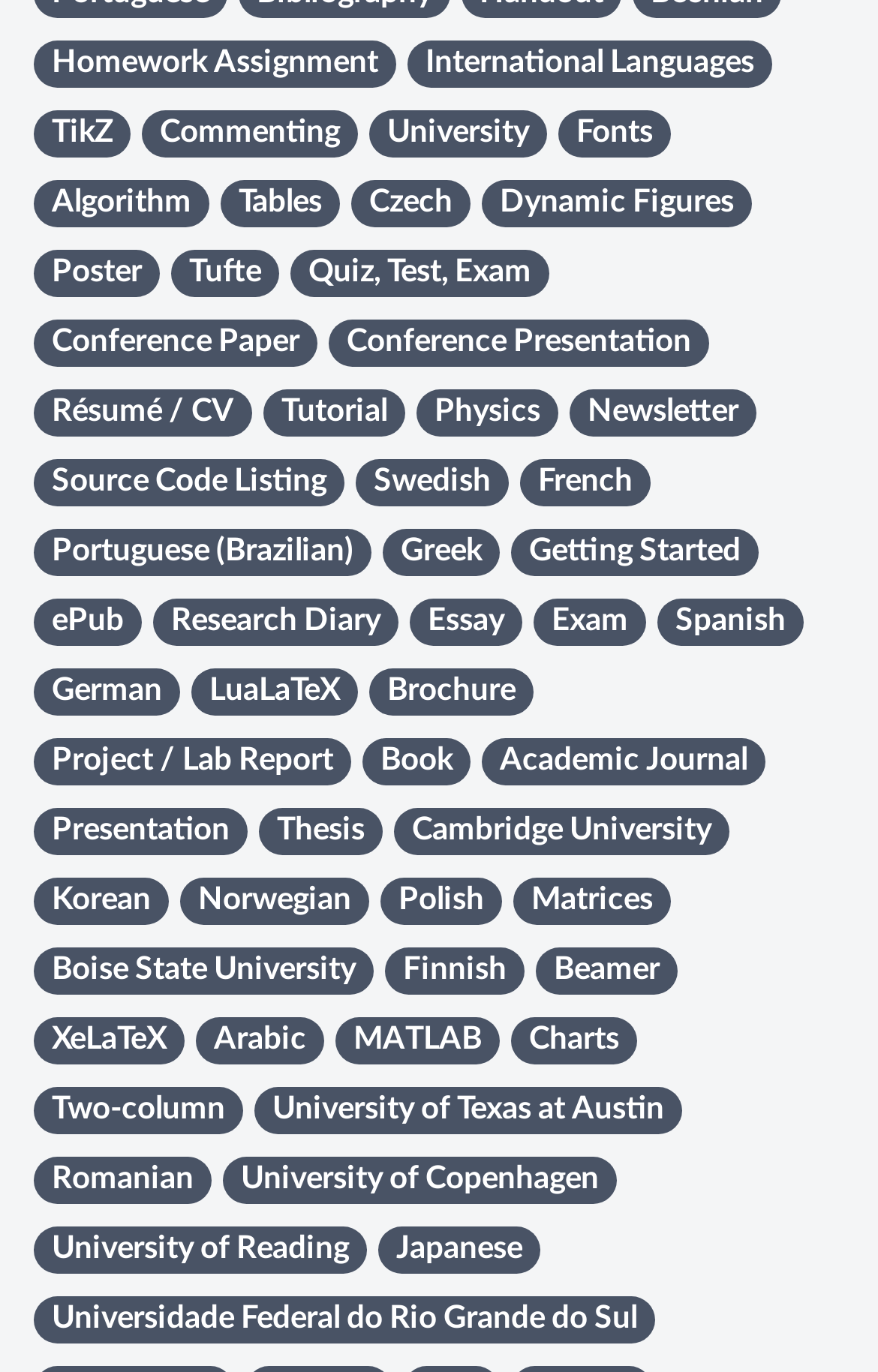Find the bounding box coordinates for the HTML element described in this sentence: "Tables". Provide the coordinates as four float numbers between 0 and 1, in the format [left, top, right, bottom].

[0.251, 0.131, 0.387, 0.165]